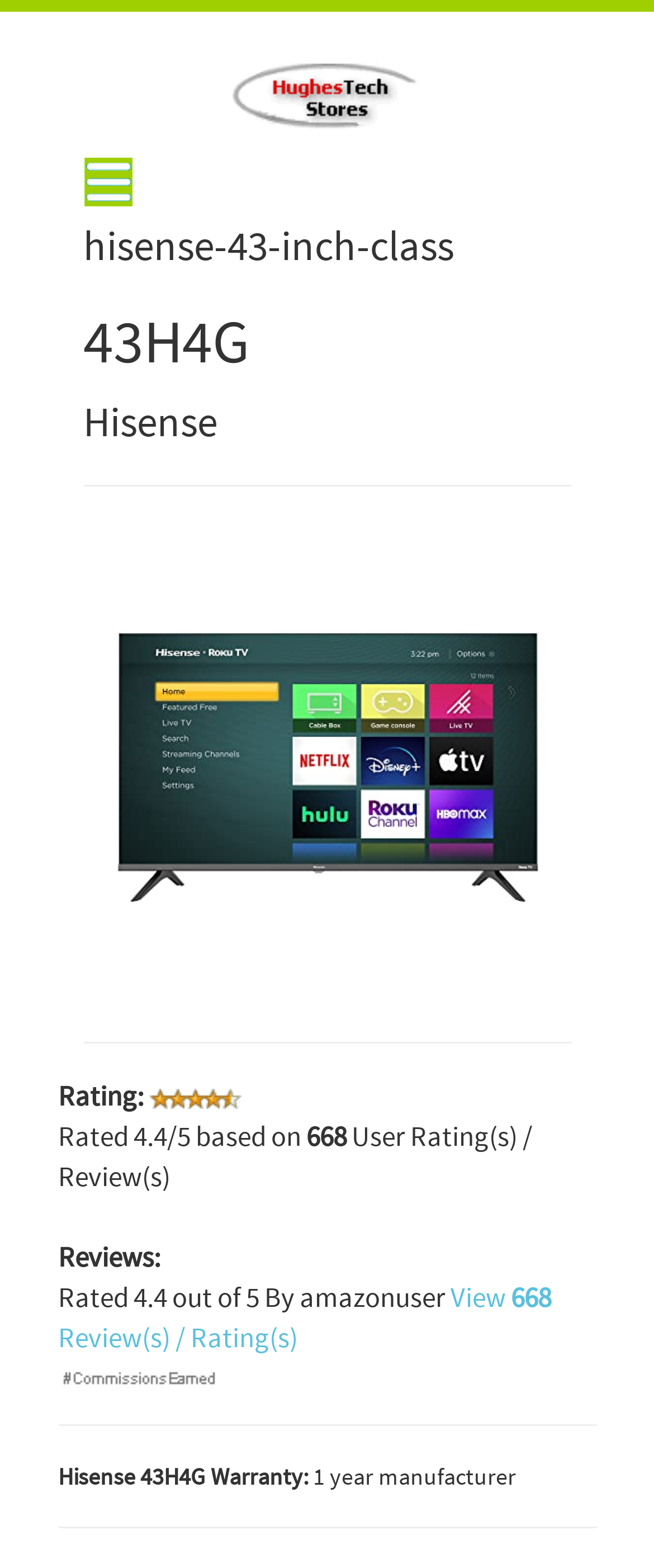Given the content of the image, can you provide a detailed answer to the question?
What is the rating of the TV out of 5?

I can see the image of 4.4 out of 5 stars on the webpage, which indicates that the rating of the TV is 4.4 out of 5.